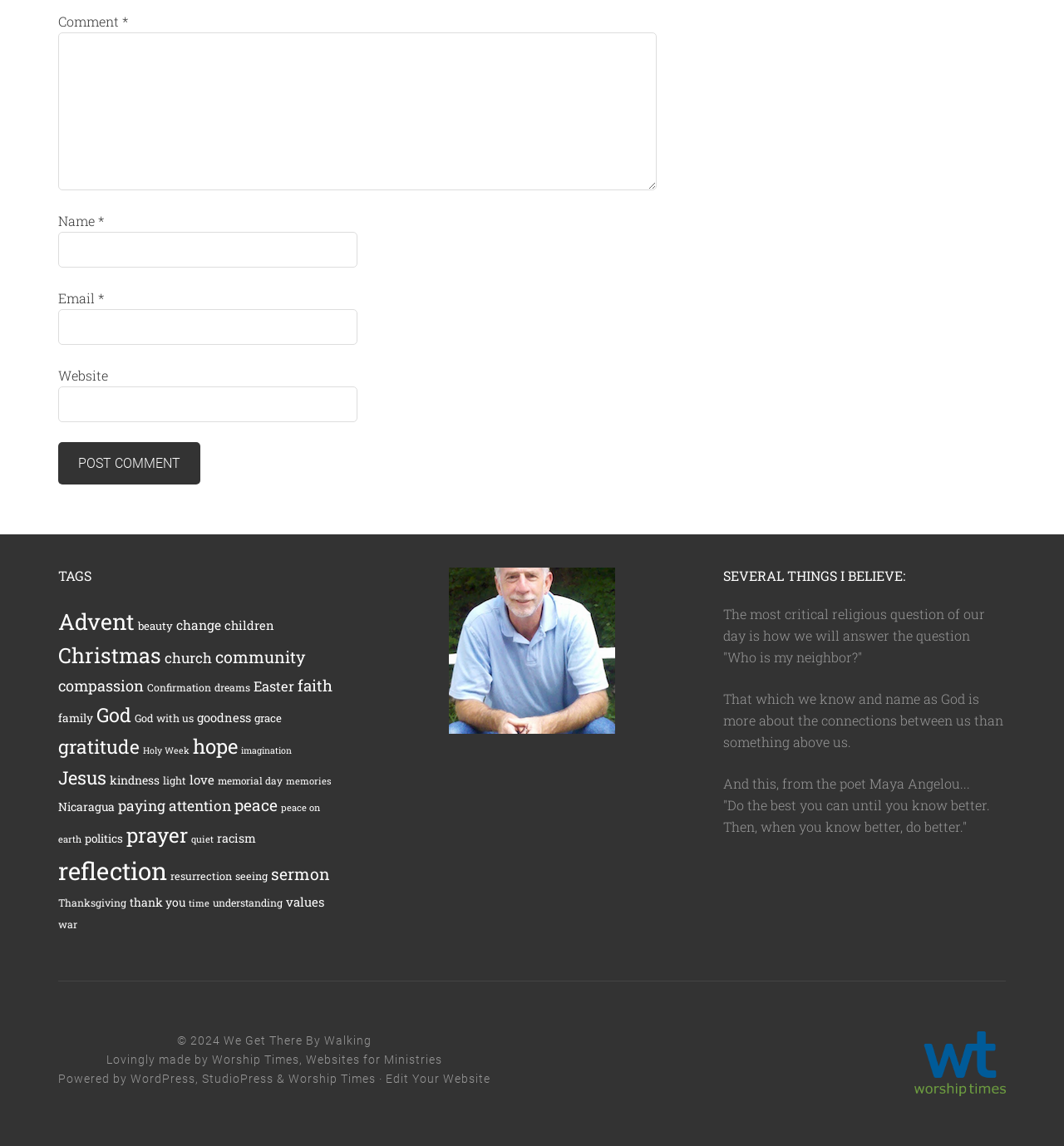Find and specify the bounding box coordinates that correspond to the clickable region for the instruction: "Visit the 'Advent' tag page".

[0.055, 0.529, 0.127, 0.555]